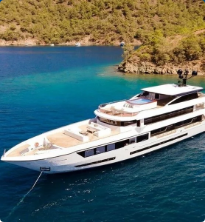Where is the yacht anchored?
Based on the screenshot, respond with a single word or phrase.

Near a picturesque coastline